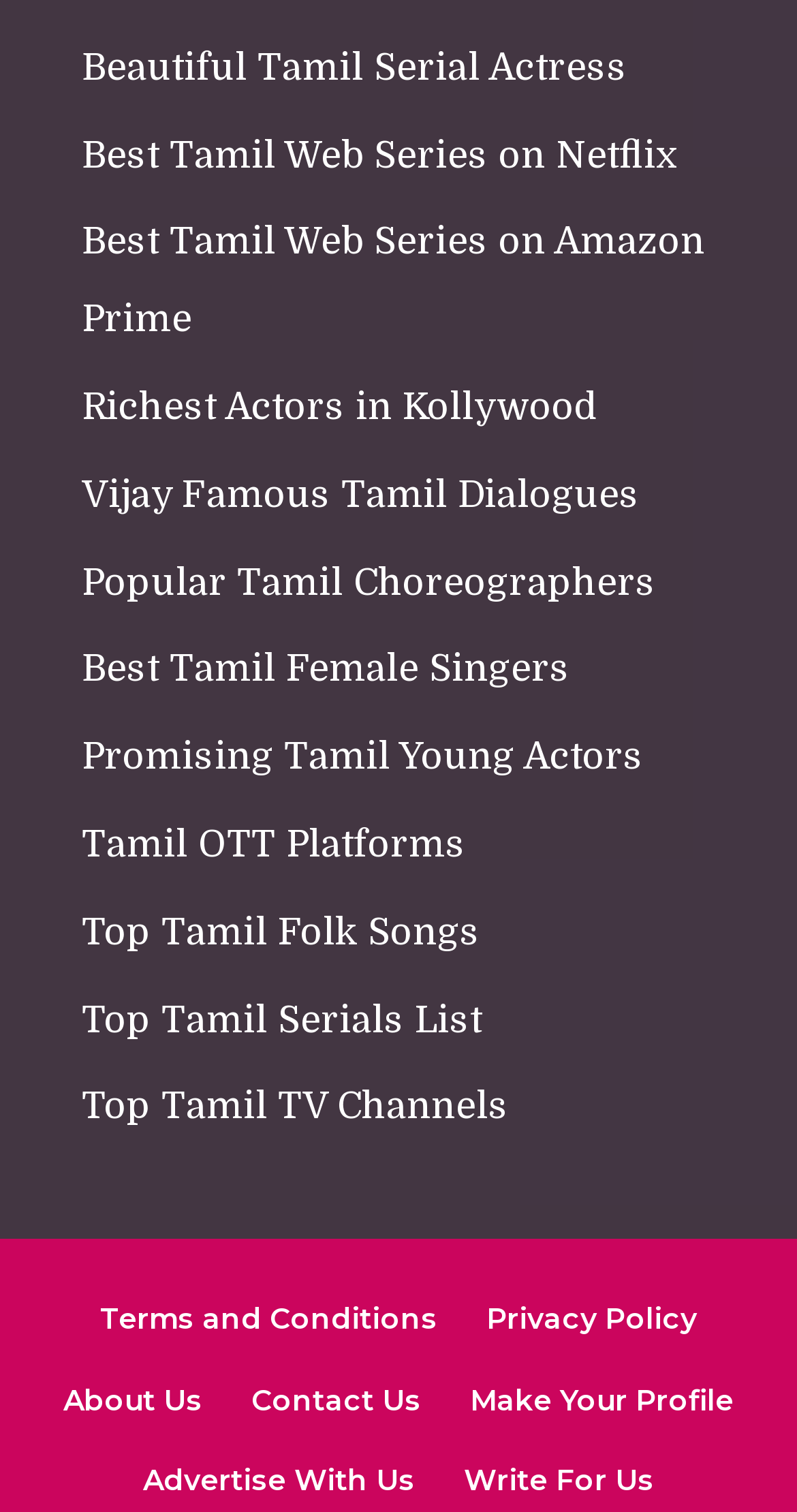Using the description "parent_node: Eatcafelafayette", locate and provide the bounding box of the UI element.

None